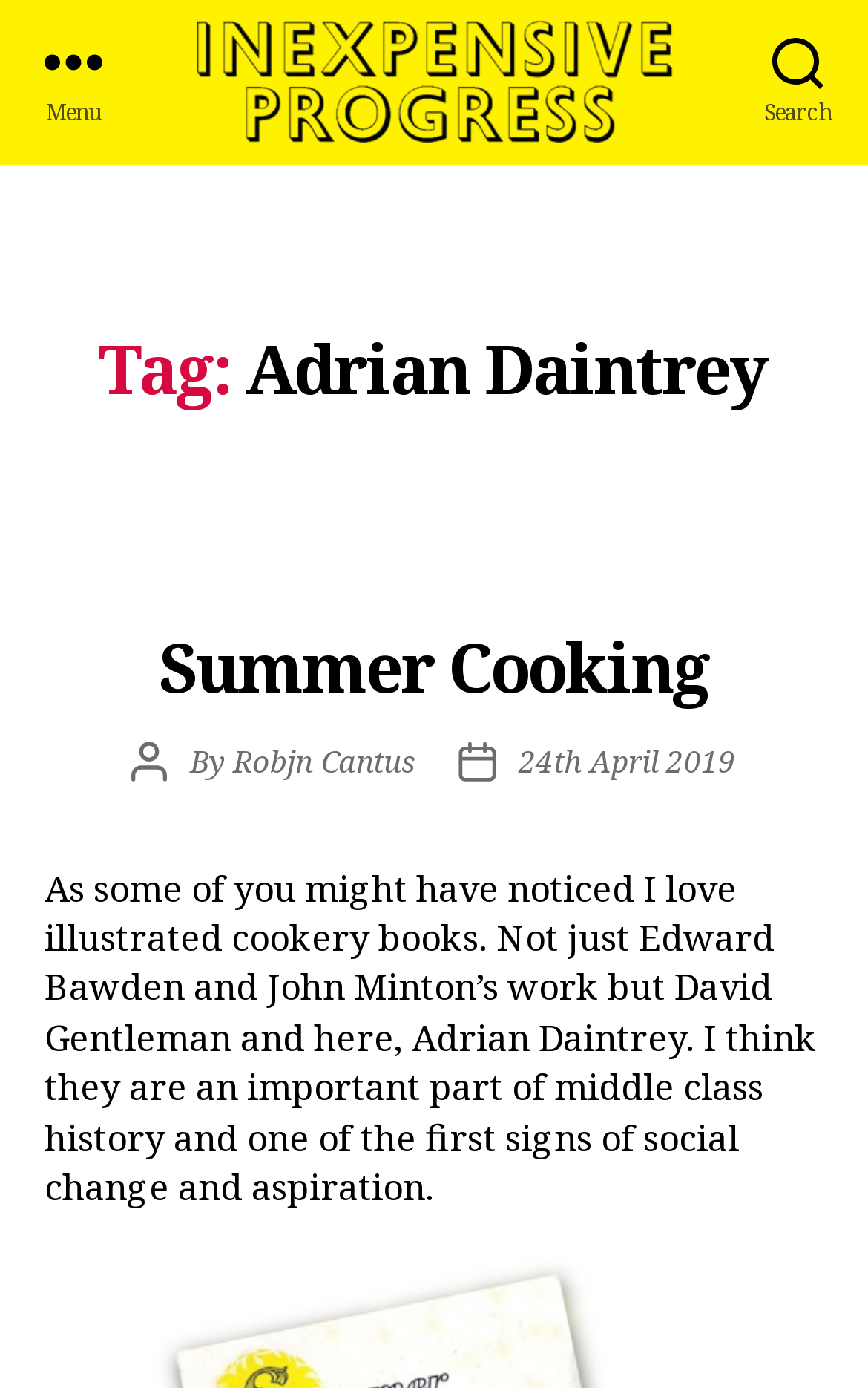What is the title of the blog post?
Please respond to the question with a detailed and thorough explanation.

I found a heading element with the text 'Summer Cooking' inside a HeaderAsNonLandmark element, which is a child of the Root Element. The bounding box coordinates of this element are [0.051, 0.454, 0.949, 0.509].